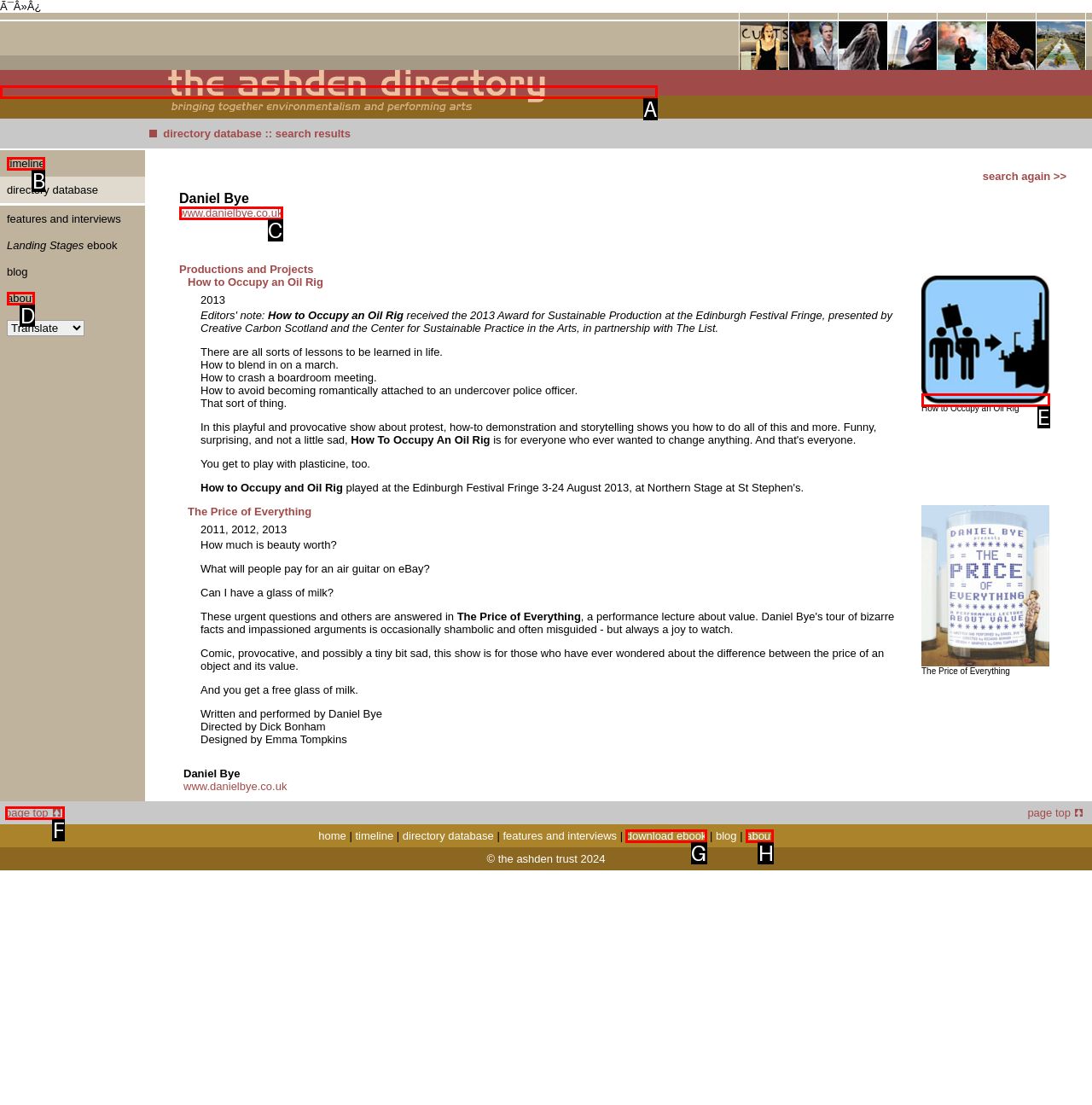Based on the description: alt="bringing together environmentalism and performance", identify the matching lettered UI element.
Answer by indicating the letter from the choices.

A